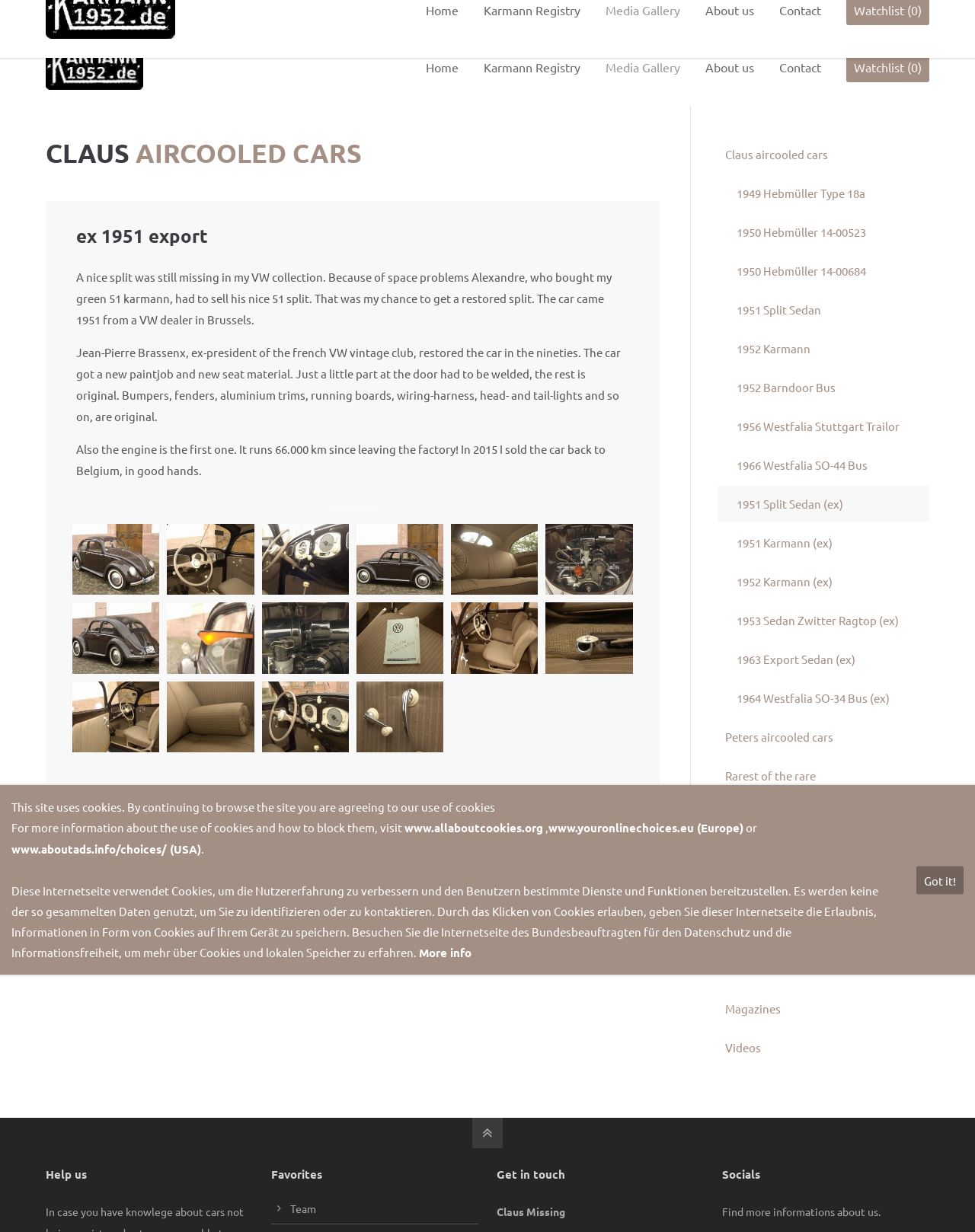Provide the bounding box coordinates of the area you need to click to execute the following instruction: "Contact via email".

[0.047, 0.0, 0.19, 0.023]